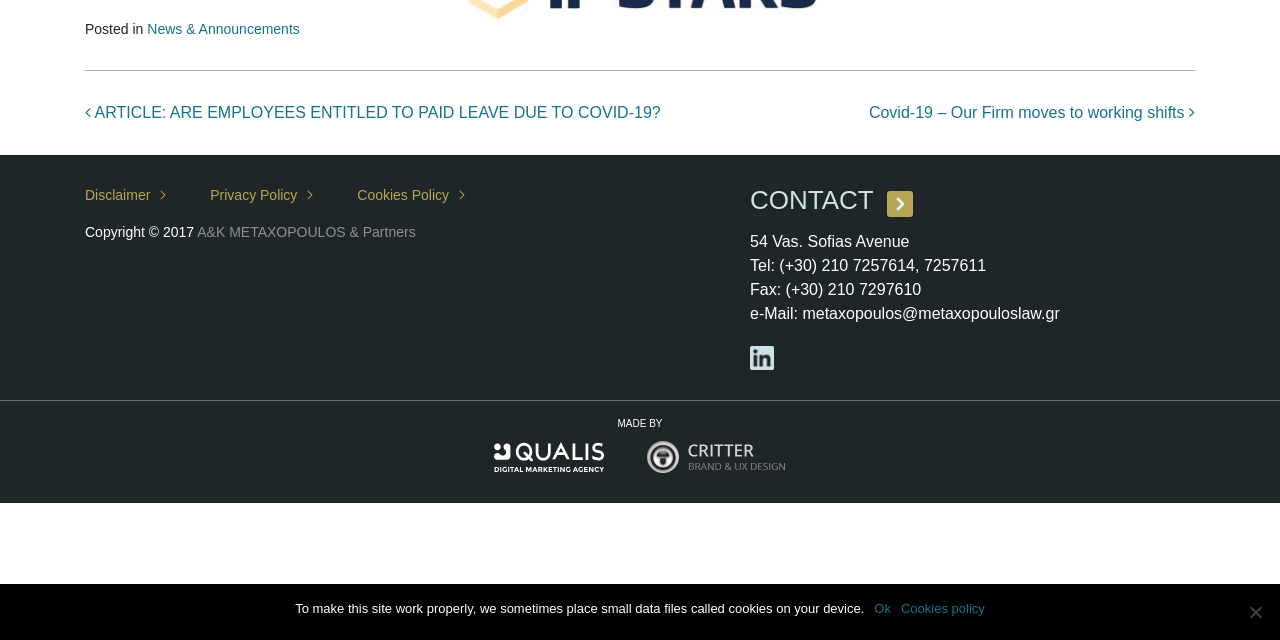Provide the bounding box coordinates of the HTML element described as: "Privacy Policy". The bounding box coordinates should be four float numbers between 0 and 1, i.e., [left, top, right, bottom].

[0.164, 0.293, 0.245, 0.318]